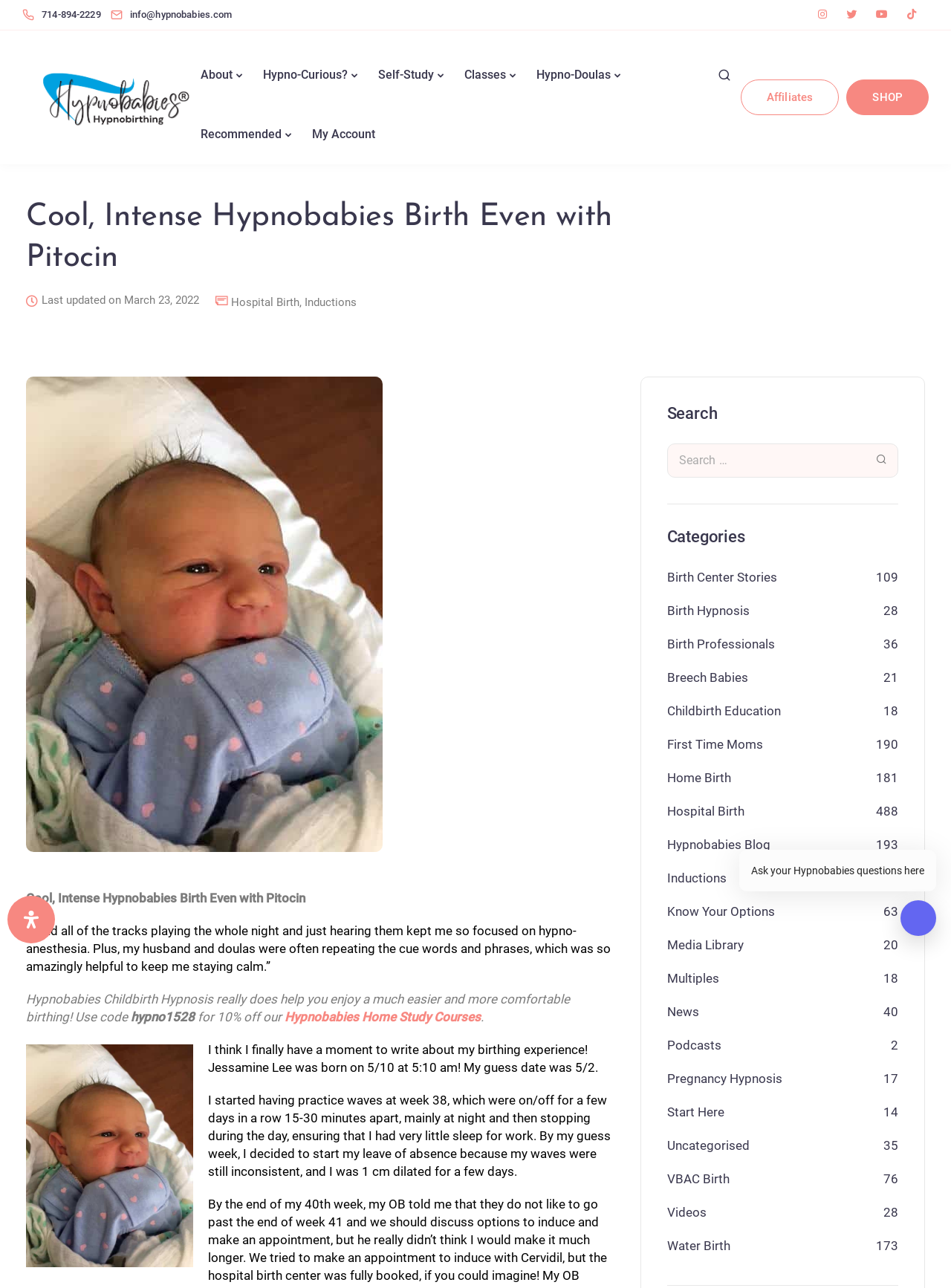Using the format (top-left x, top-left y, bottom-right x, bottom-right y), and given the element description, identify the bounding box coordinates within the screenshot: aria-label="Open Accessibility Panel" title="Accessibility"

[0.008, 0.696, 0.058, 0.732]